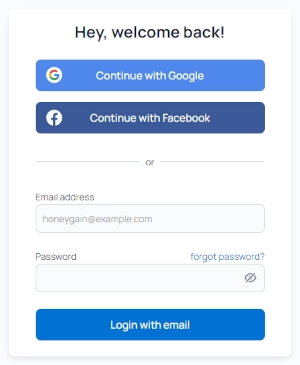Give an elaborate caption for the image.

This image showcases the login interface for Honeygain, welcoming users back to the platform. The top of the interface features a friendly greeting, “Hey, welcome back!” Below the greeting, users are presented with options to log in using their Google or Facebook accounts through prominent buttons marked "Continue with Google" and "Continue with Facebook." Additionally, there is an option for users who prefer to log in with their email, supported by fields for entering their email address and password. A link for password recovery is also provided, ensuring users can easily regain access if needed. The overall design emphasizes user-friendliness and streamlined access to the Honeygain service.